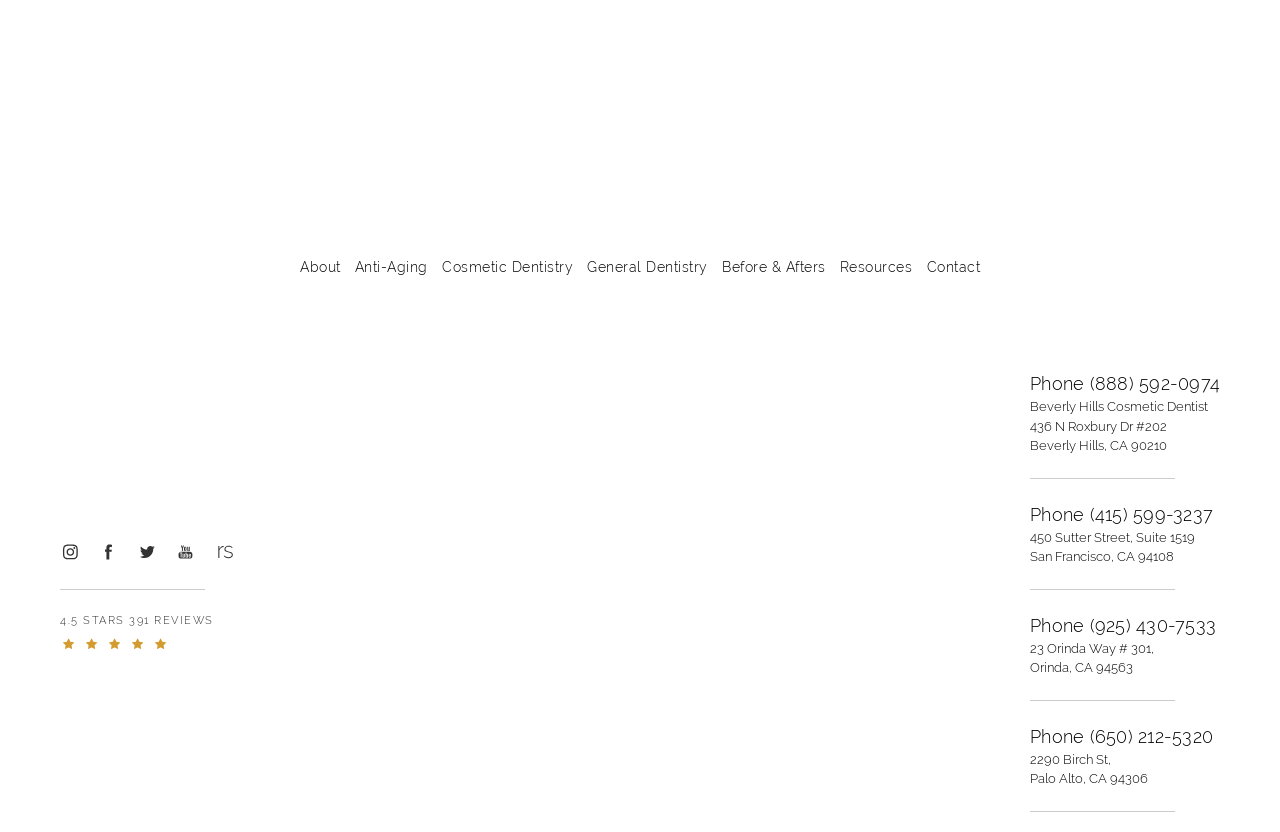What is the phone number of the San Francisco location?
Please answer using one word or phrase, based on the screenshot.

(415) 599-3237